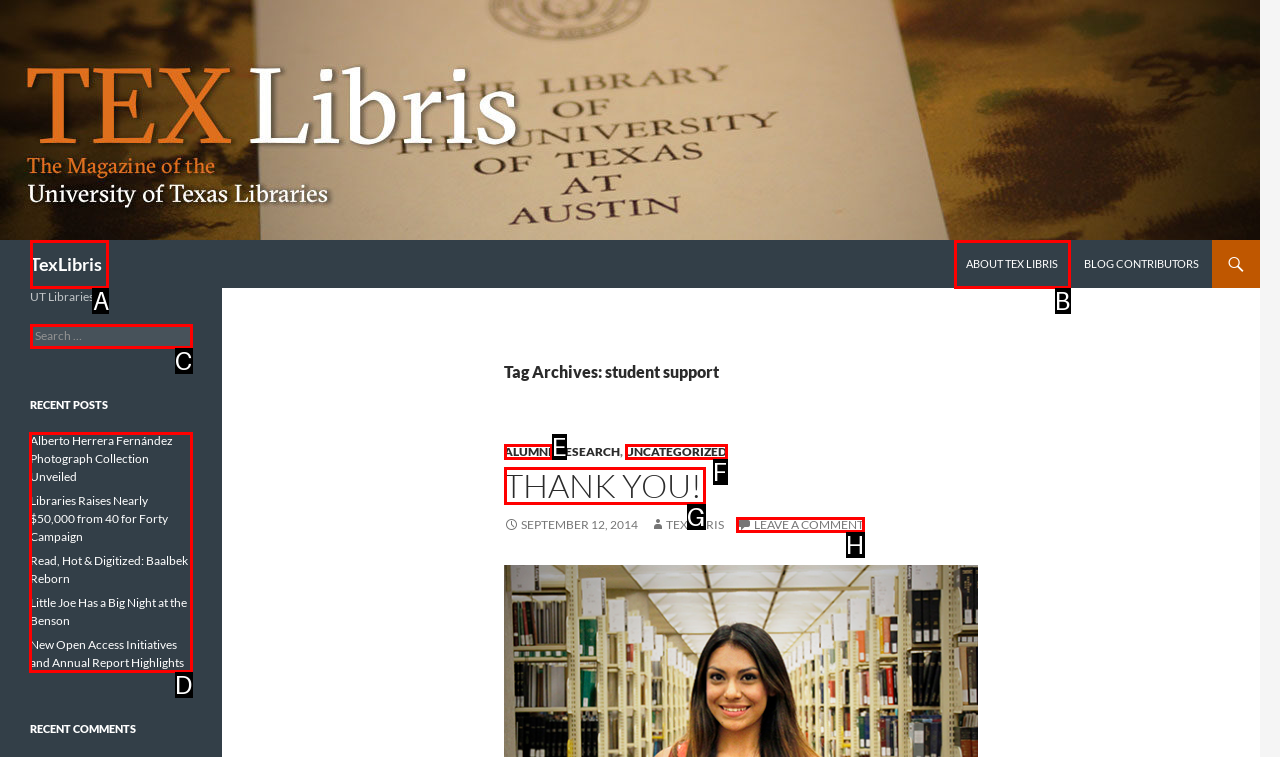To complete the instruction: View recent posts, which HTML element should be clicked?
Respond with the option's letter from the provided choices.

D